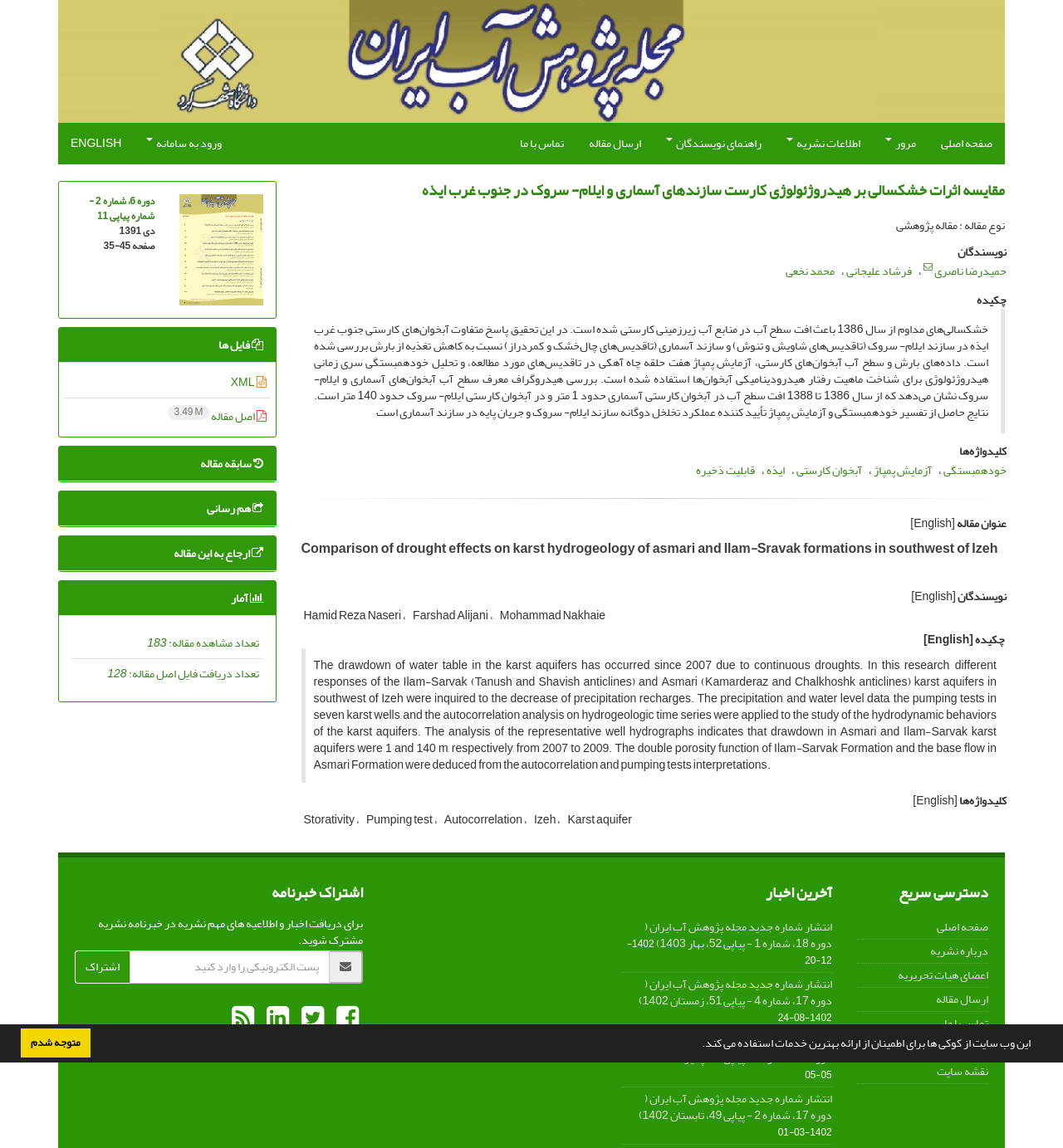Please give a succinct answer to the question in one word or phrase:
What is the file format of the original article?

XML